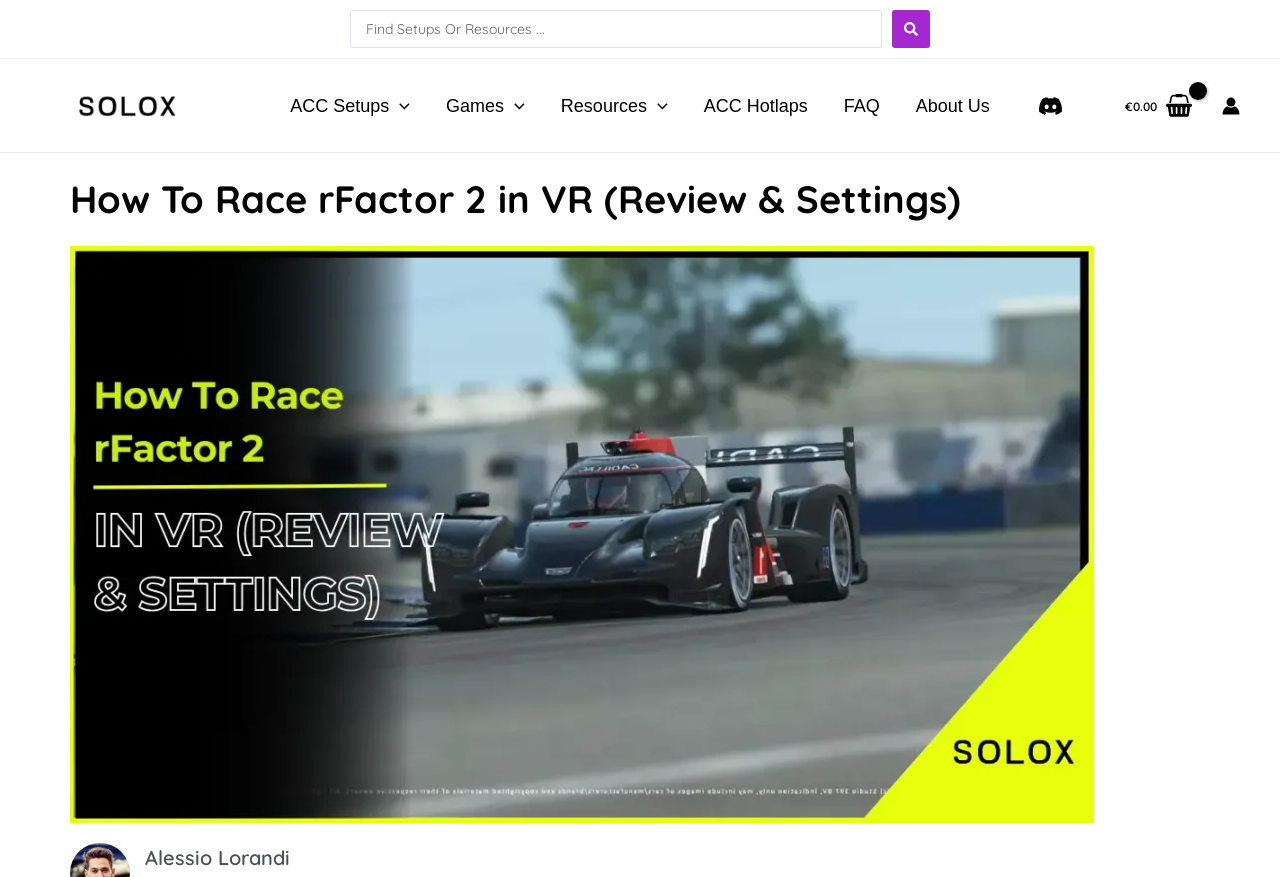How many menu toggles are there in the navigation?
Carefully analyze the image and provide a detailed answer to the question.

I can see three menu toggles in the navigation section, labeled as 'ACC Setups Menu Toggle', 'Games Menu Toggle', and 'Resources Menu Toggle'.